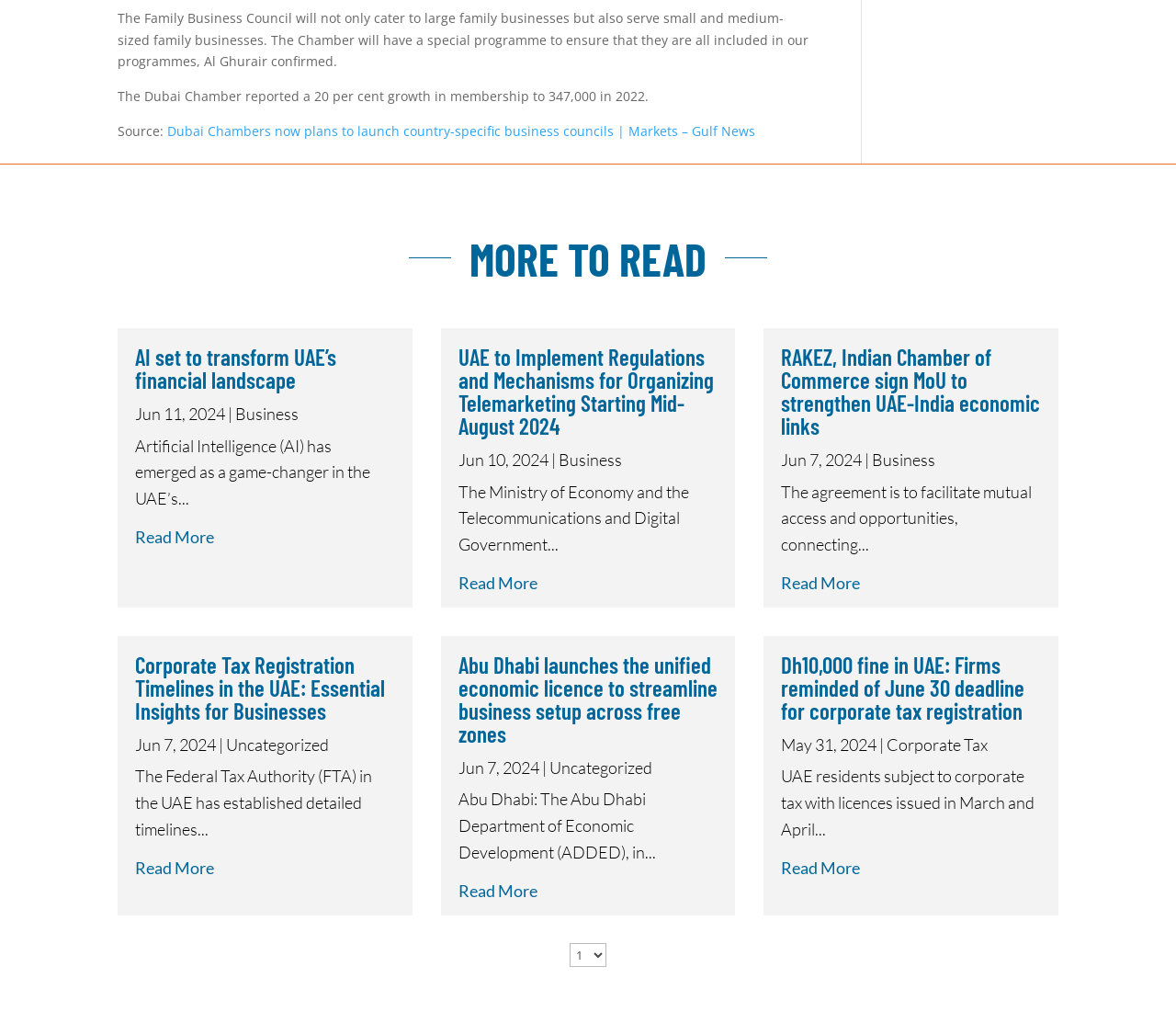Please determine the bounding box coordinates of the clickable area required to carry out the following instruction: "View AUDIO EXAMPLES". The coordinates must be four float numbers between 0 and 1, represented as [left, top, right, bottom].

None